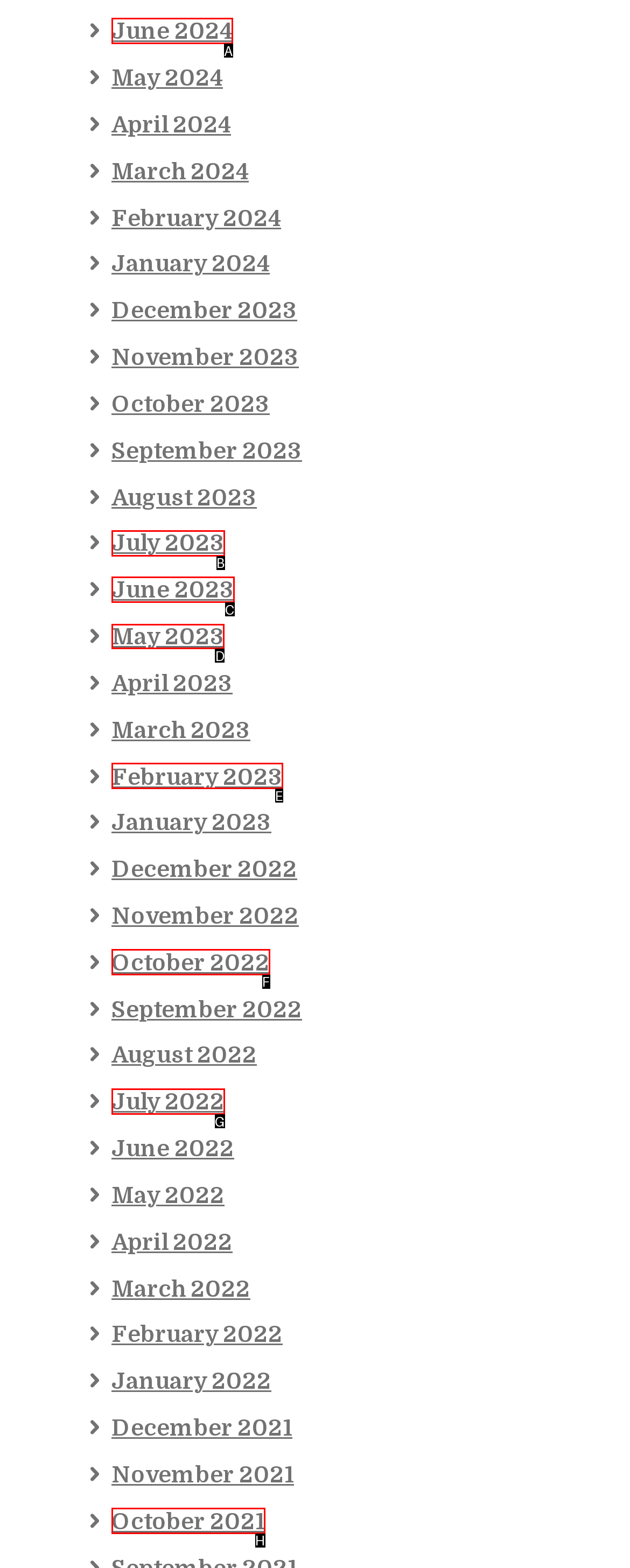Which letter corresponds to the correct option to complete the task: Go to May 2023?
Answer with the letter of the chosen UI element.

D